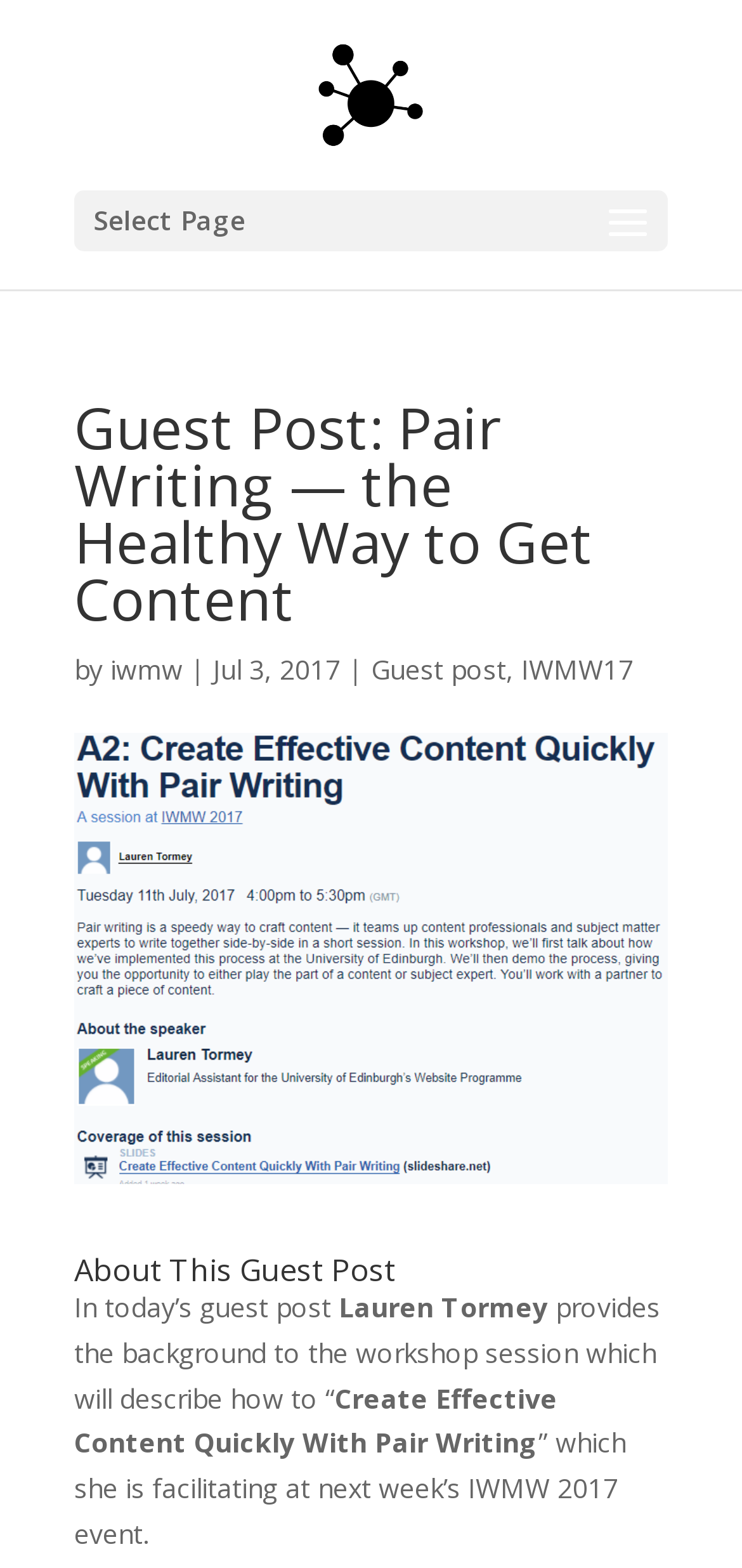Using the webpage screenshot, find the UI element described by IWMW17. Provide the bounding box coordinates in the format (top-left x, top-left y, bottom-right x, bottom-right y), ensuring all values are floating point numbers between 0 and 1.

[0.703, 0.415, 0.854, 0.438]